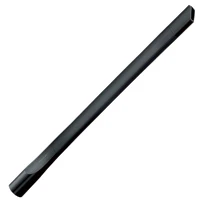What type of product is the Miele SFD-20?
Utilize the information in the image to give a detailed answer to the question.

The caption describes the Miele SFD-20 as a specialized vacuum attachment, which is a part of a broader collection of Miele vacuum accessories, designed to provide superior functionality and thorough cleaning throughout the home.